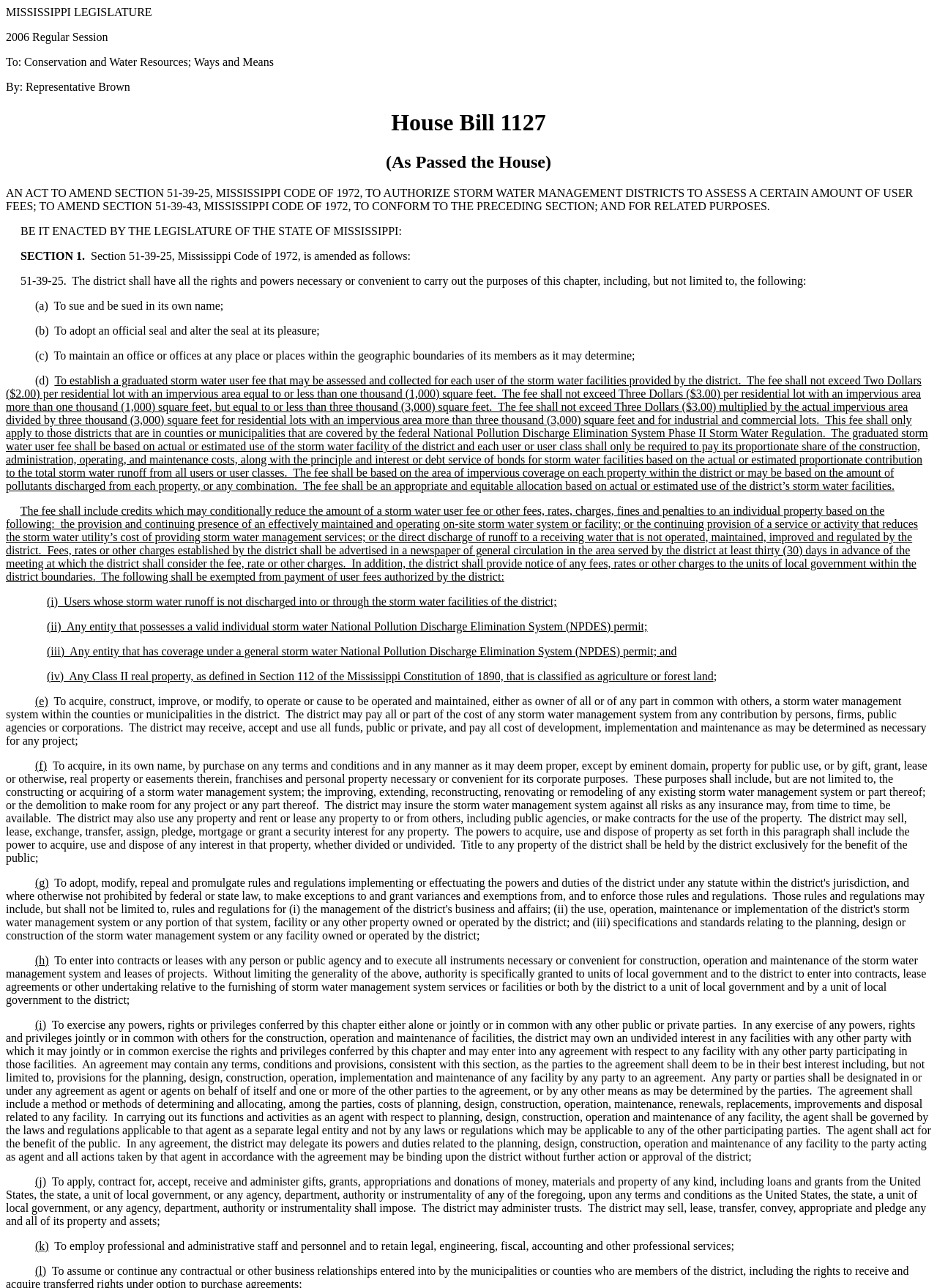What is the name of the bill?
Using the visual information, answer the question in a single word or phrase.

House Bill 1127